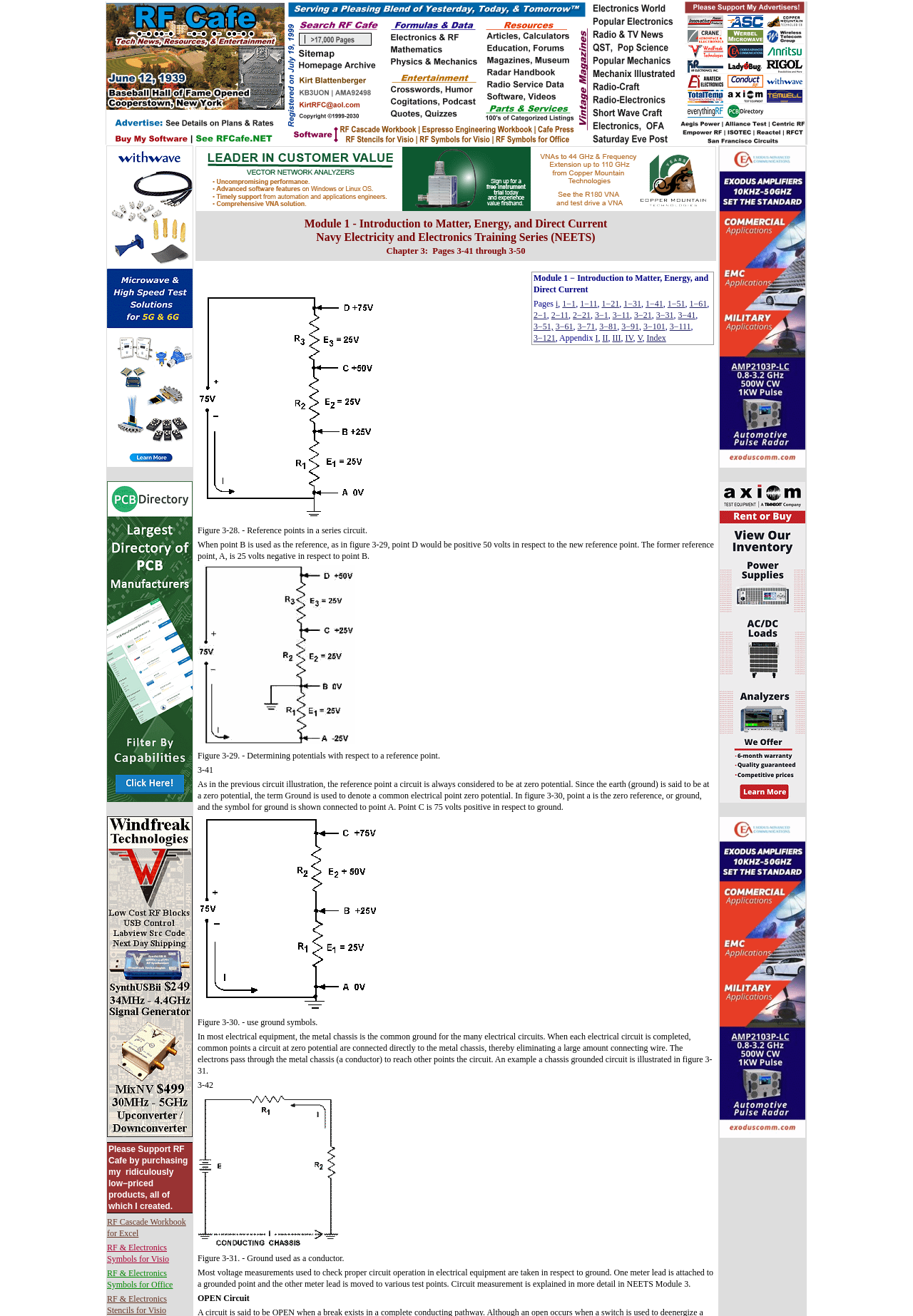Provide a short answer using a single word or phrase for the following question: 
What is the reference point in a circuit?

Zero potential